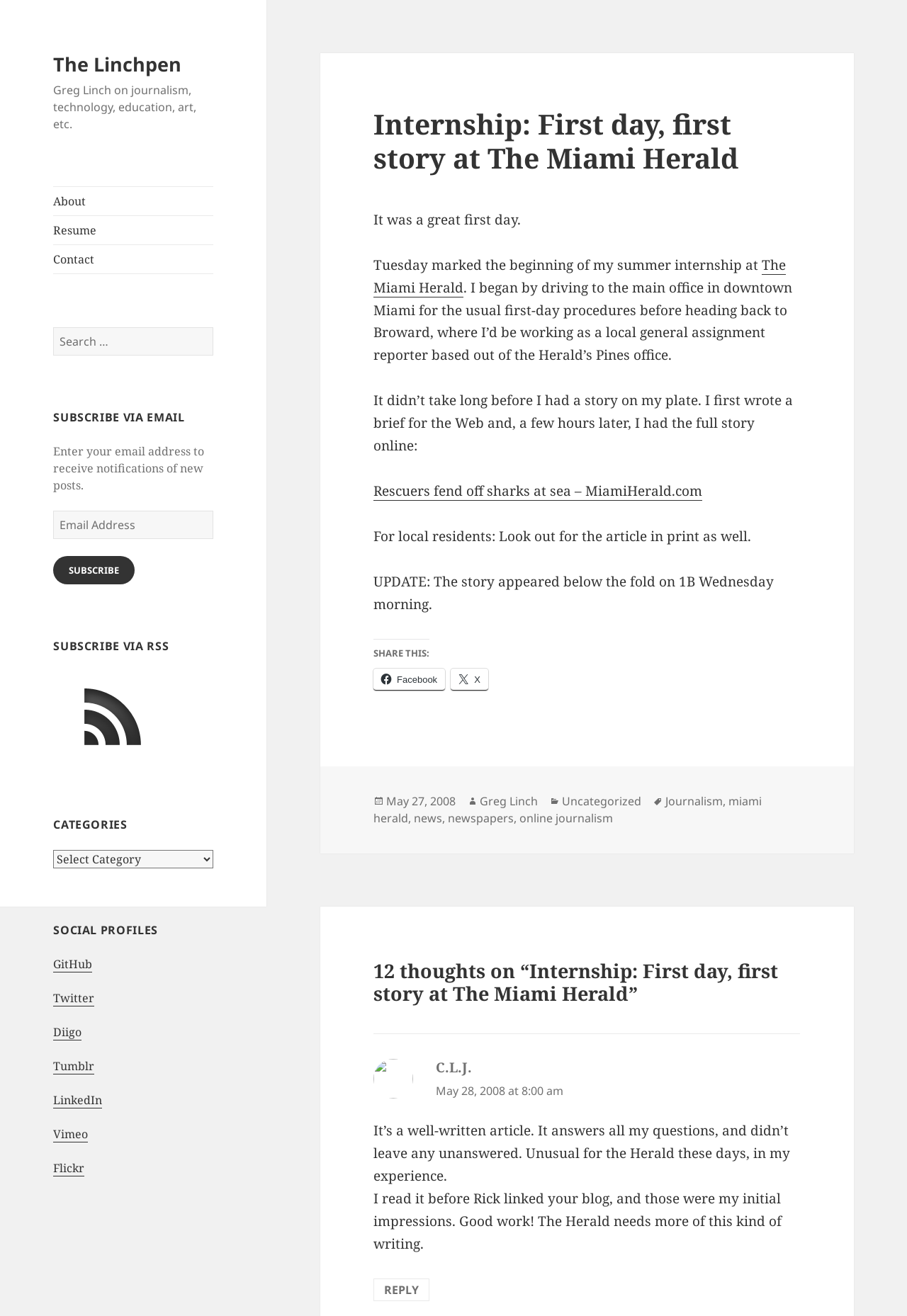Please specify the coordinates of the bounding box for the element that should be clicked to carry out this instruction: "View categories". The coordinates must be four float numbers between 0 and 1, formatted as [left, top, right, bottom].

[0.059, 0.646, 0.235, 0.66]